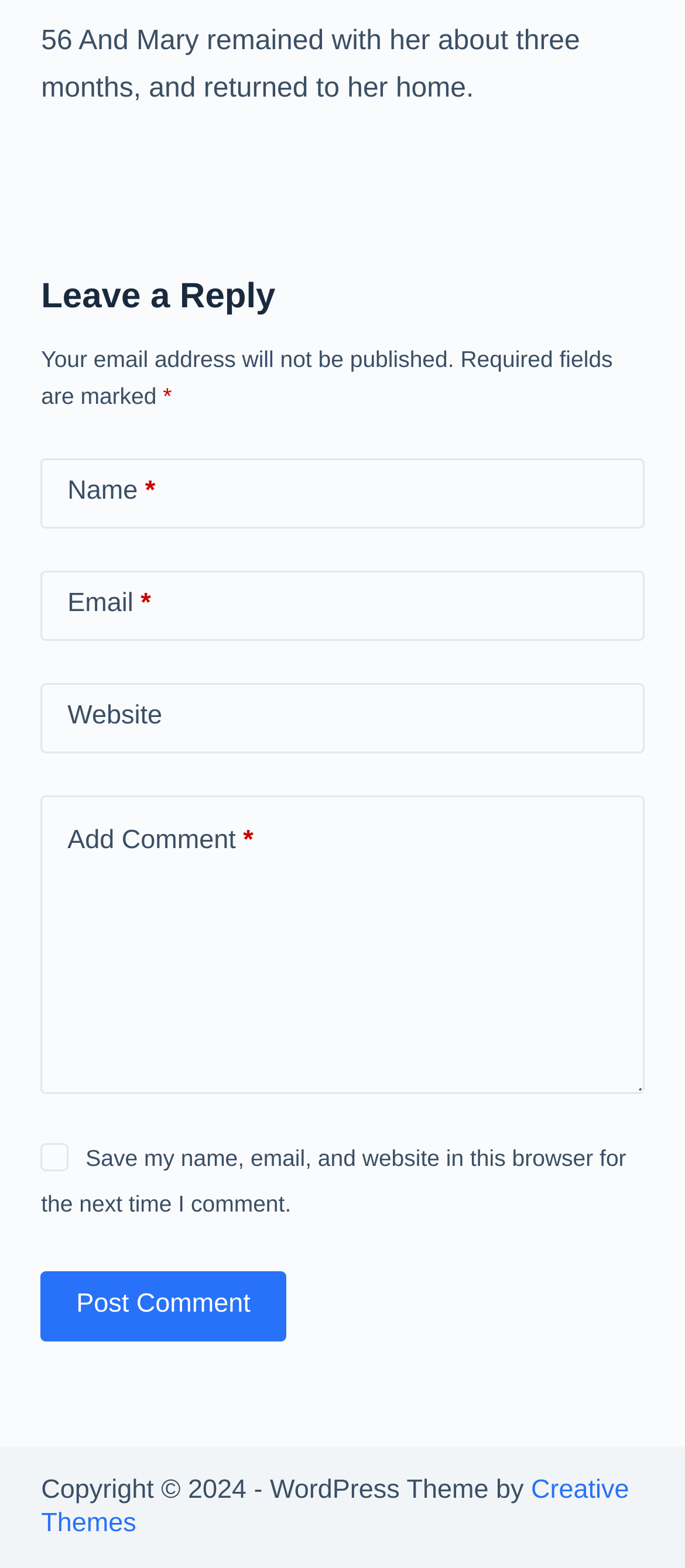Please respond in a single word or phrase: 
What is the function of the 'Post Comment' button?

Submit comment